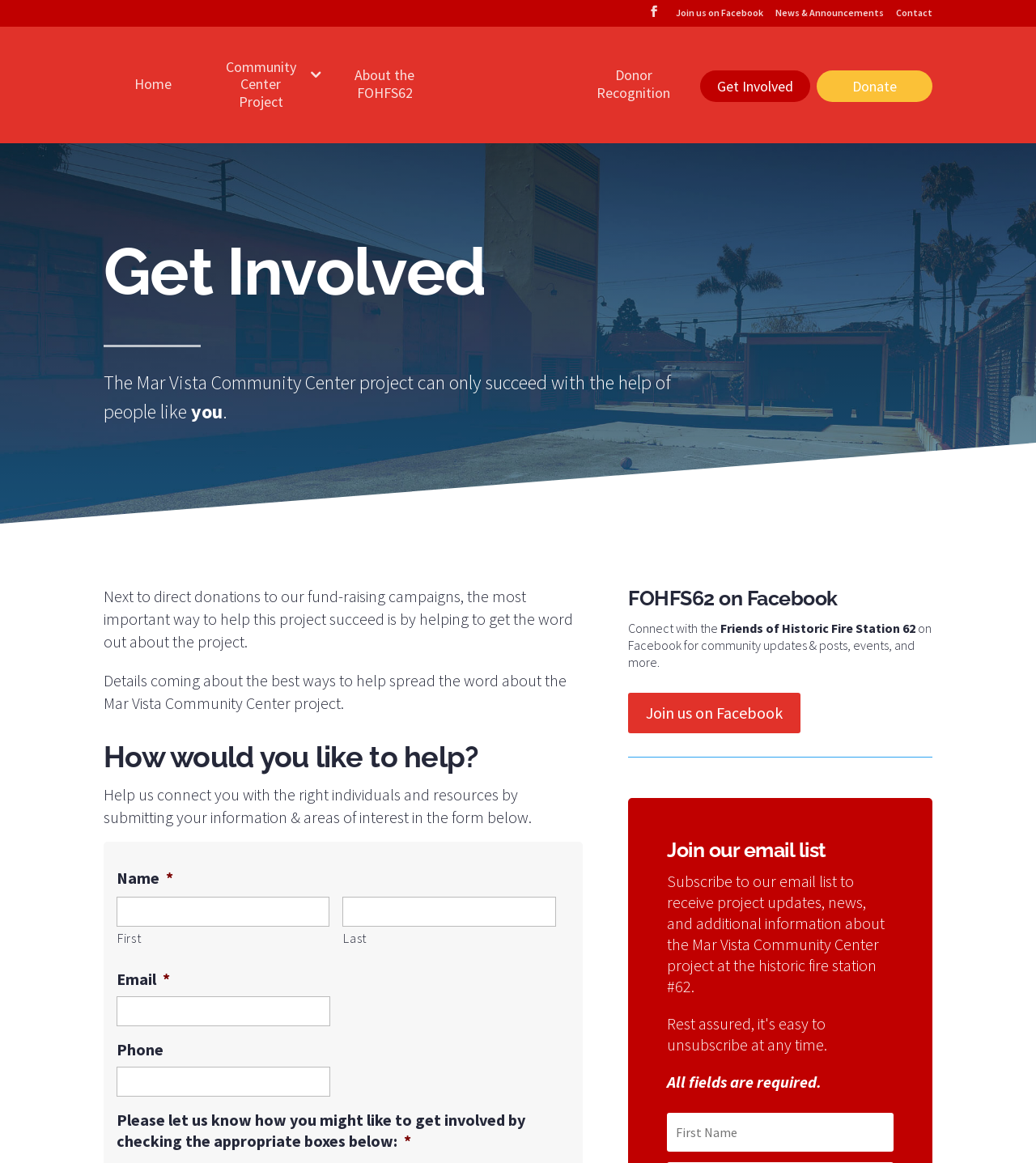What is the name of the community center?
Please answer the question with as much detail as possible using the screenshot.

The name of the community center can be found in the link 'Mar Vista Community Center at Historic Fire Station 62' which is also the title of the webpage. This link is located at the top of the webpage and has a bounding box of [0.436, 0.025, 0.547, 0.13].